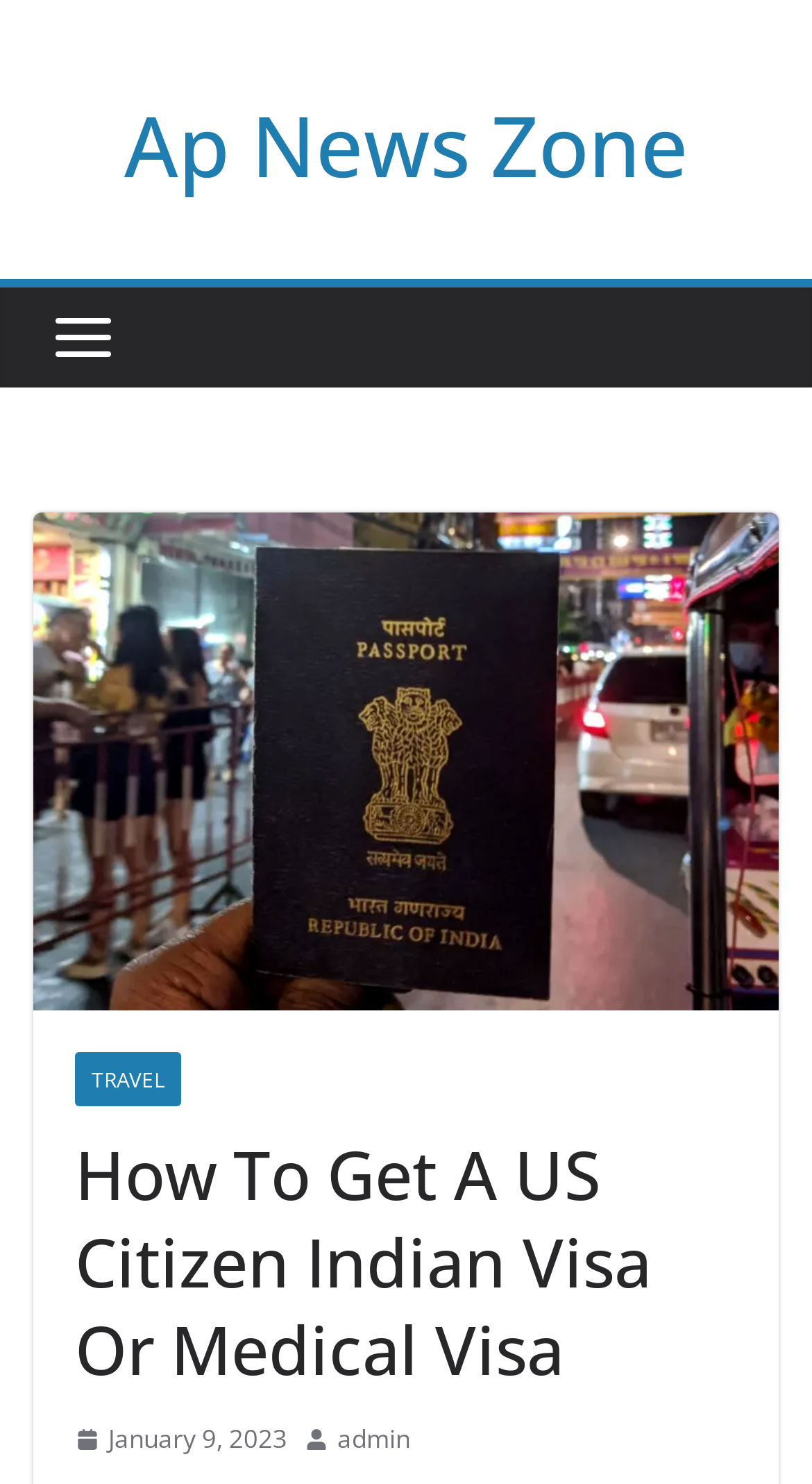What is the author of the article?
Refer to the image and provide a detailed answer to the question.

I determined the author of the article by looking at the link 'admin' located at the top of the webpage, which suggests that the article was written by the user 'admin'.